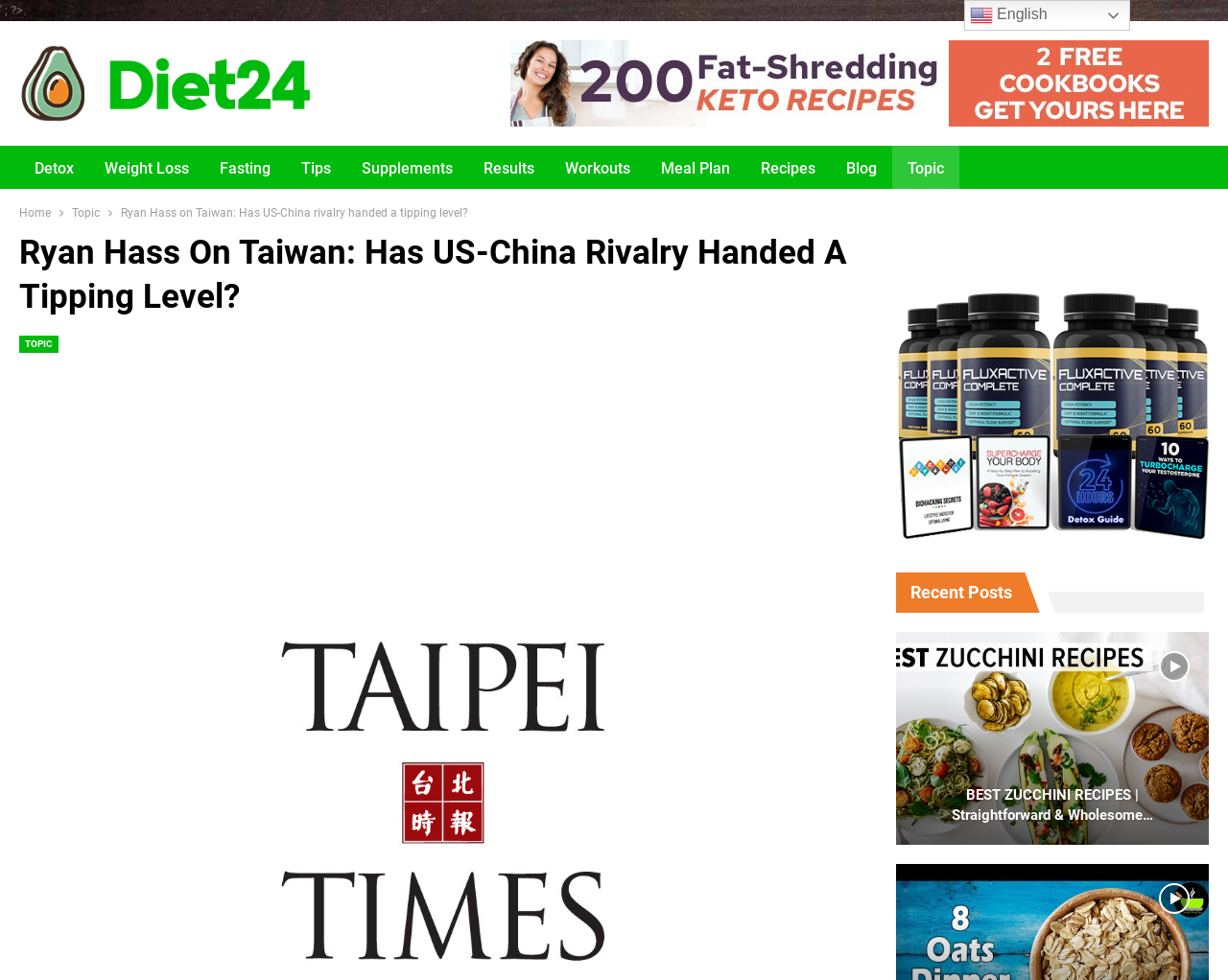Use a single word or phrase to answer the question: How many recent posts are listed?

2